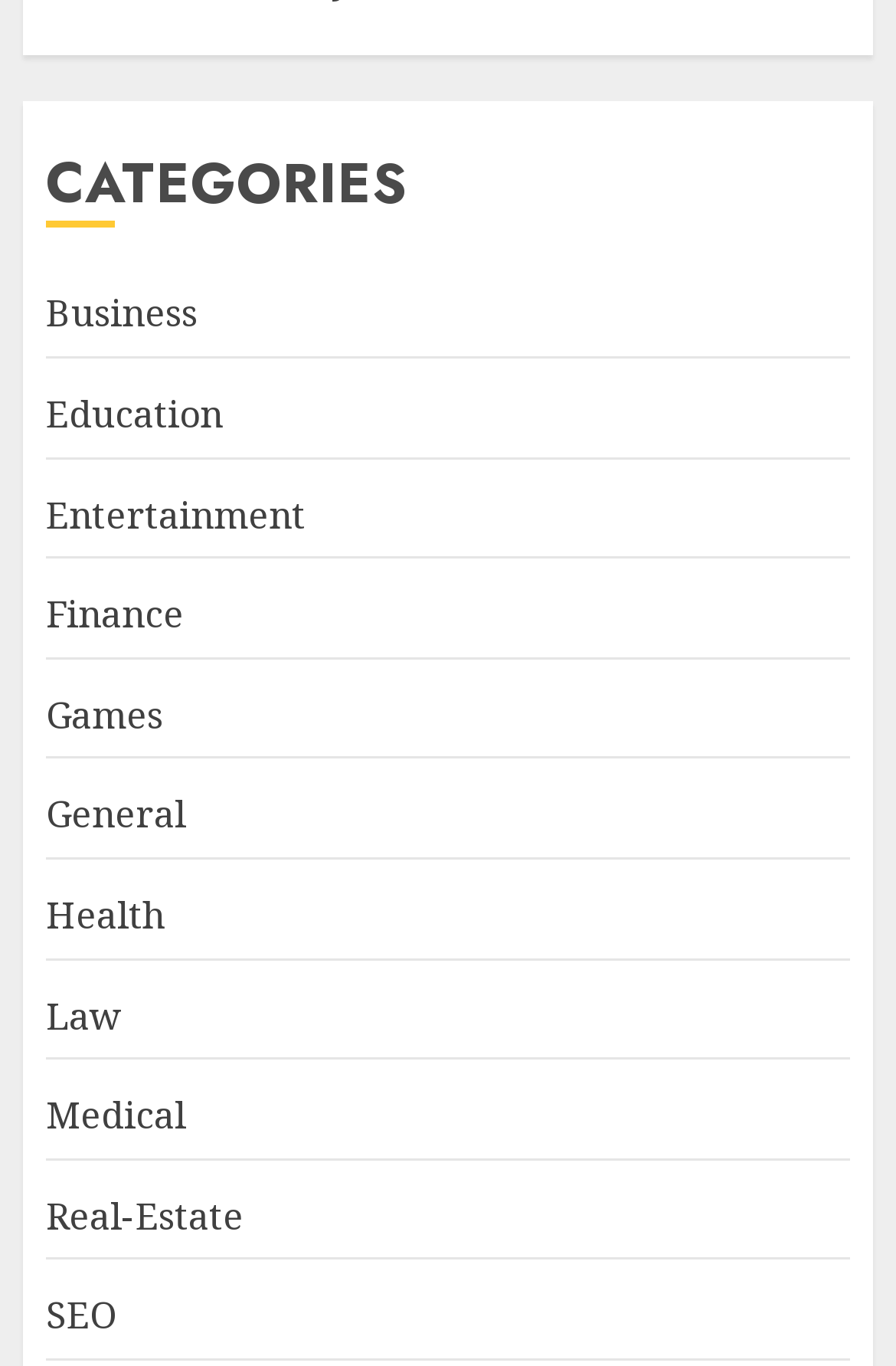Please answer the following question using a single word or phrase: 
How many categories are listed?

12